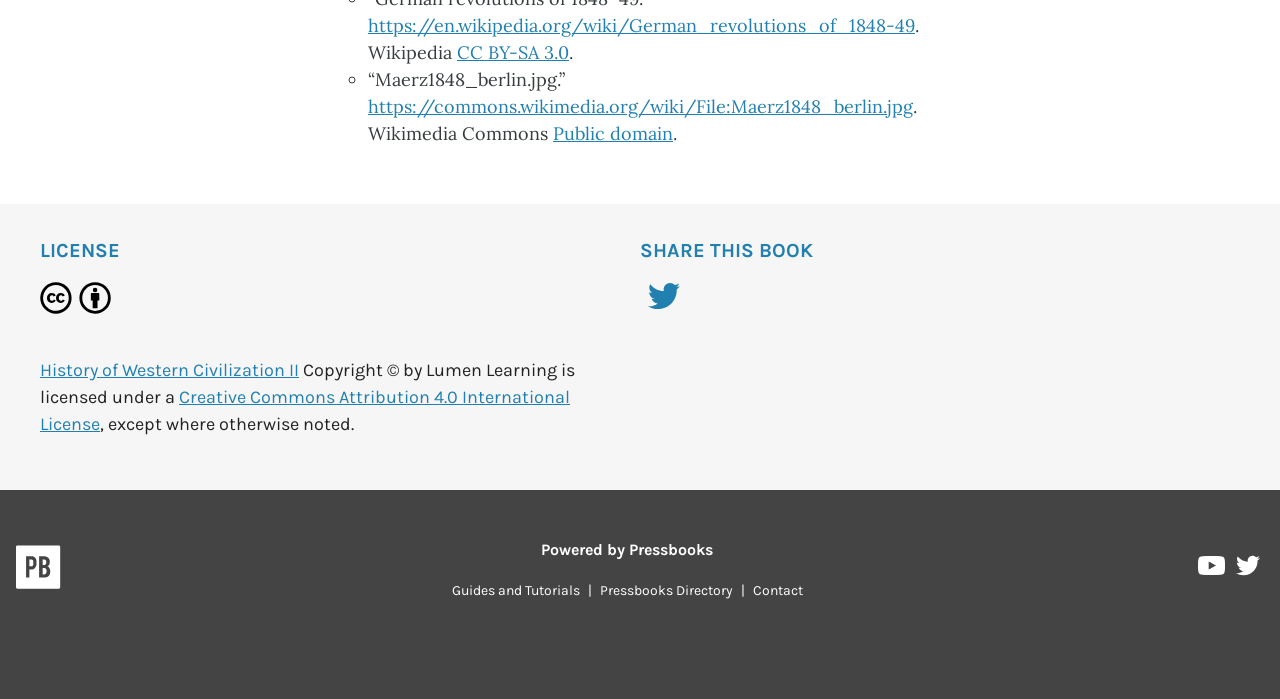What is the license of the book?
Using the image as a reference, give an elaborate response to the question.

I found the license information in the section with the heading 'LICENSE'. It mentions 'CC BY-SA 3.0' as the license.